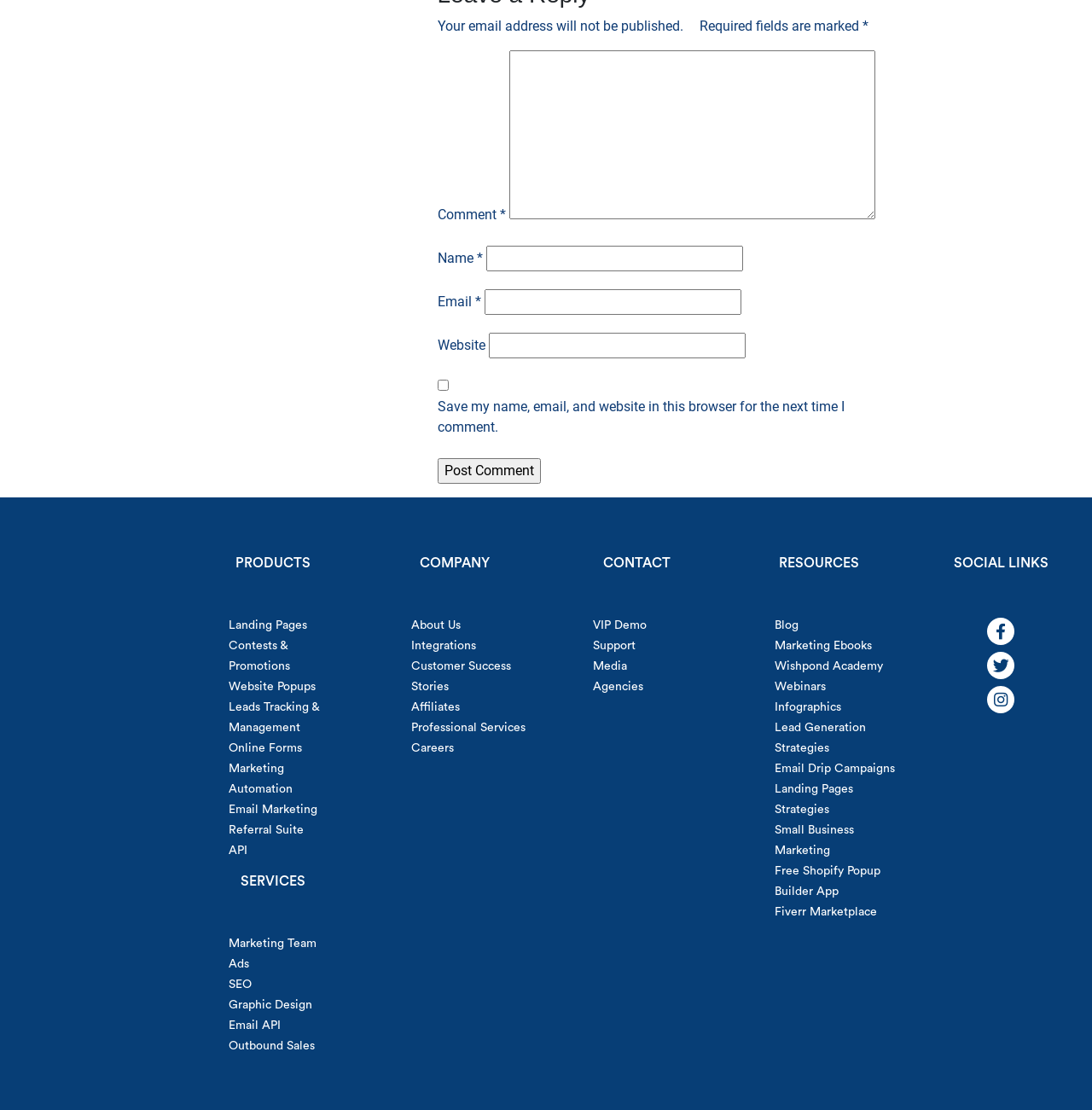Specify the bounding box coordinates of the area to click in order to execute this command: 'Click the Post Comment button'. The coordinates should consist of four float numbers ranging from 0 to 1, and should be formatted as [left, top, right, bottom].

[0.4, 0.413, 0.495, 0.436]